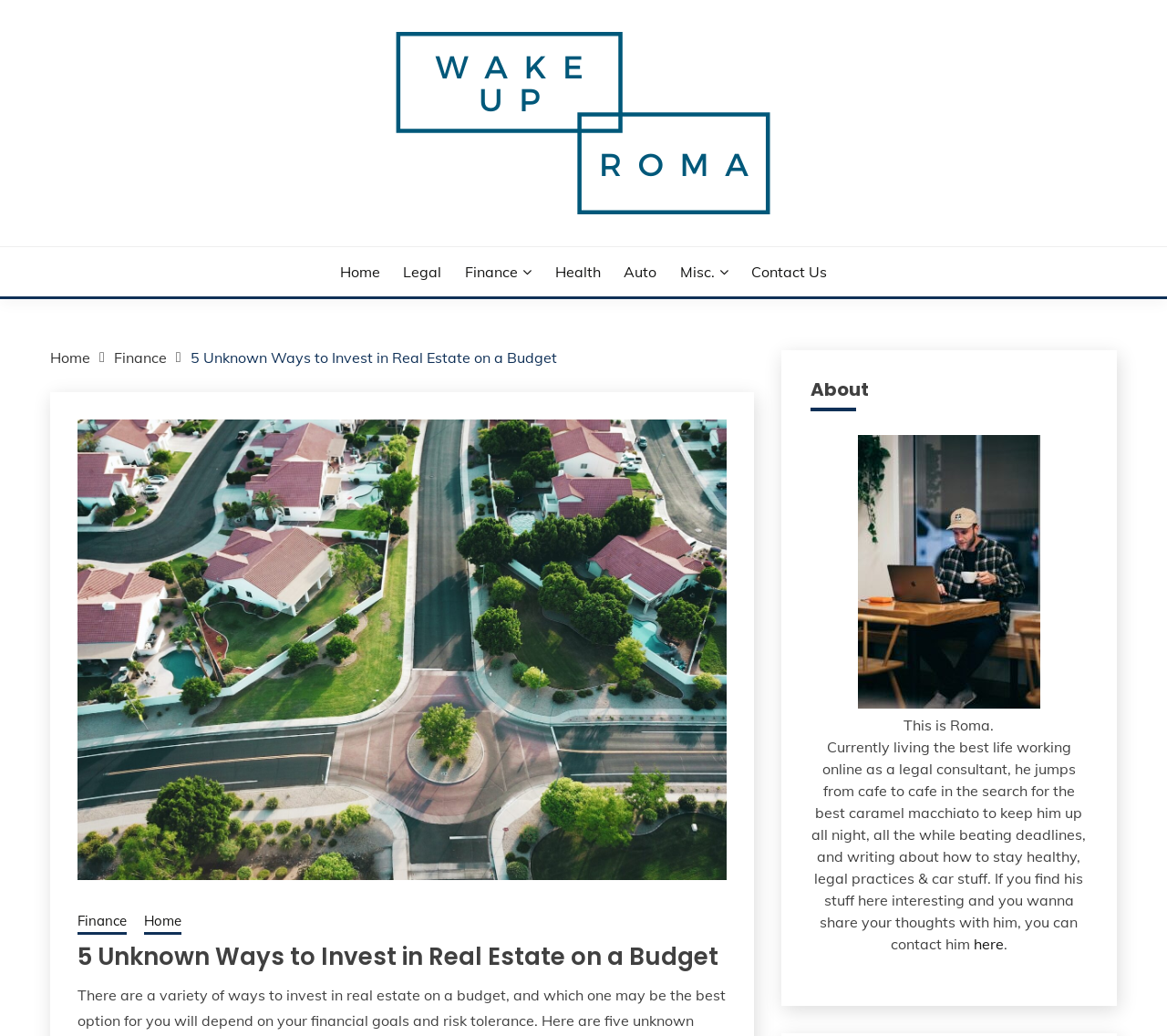Please reply to the following question using a single word or phrase: 
What is Roma's occupation?

Legal consultant